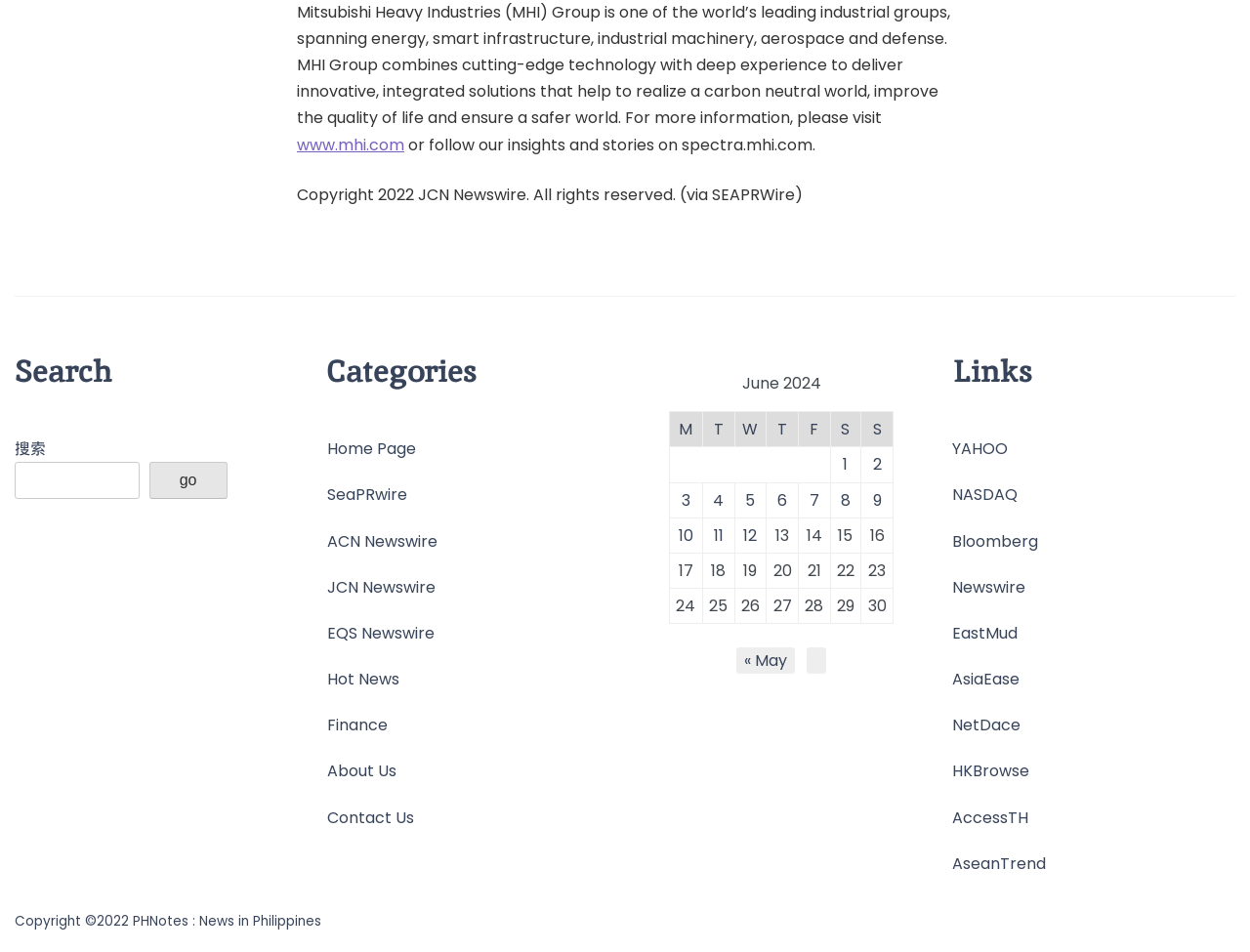Given the element description Contact Us, identify the bounding box coordinates for the UI element on the webpage screenshot. The format should be (top-left x, top-left y, bottom-right x, bottom-right y), with values between 0 and 1.

[0.262, 0.845, 0.331, 0.873]